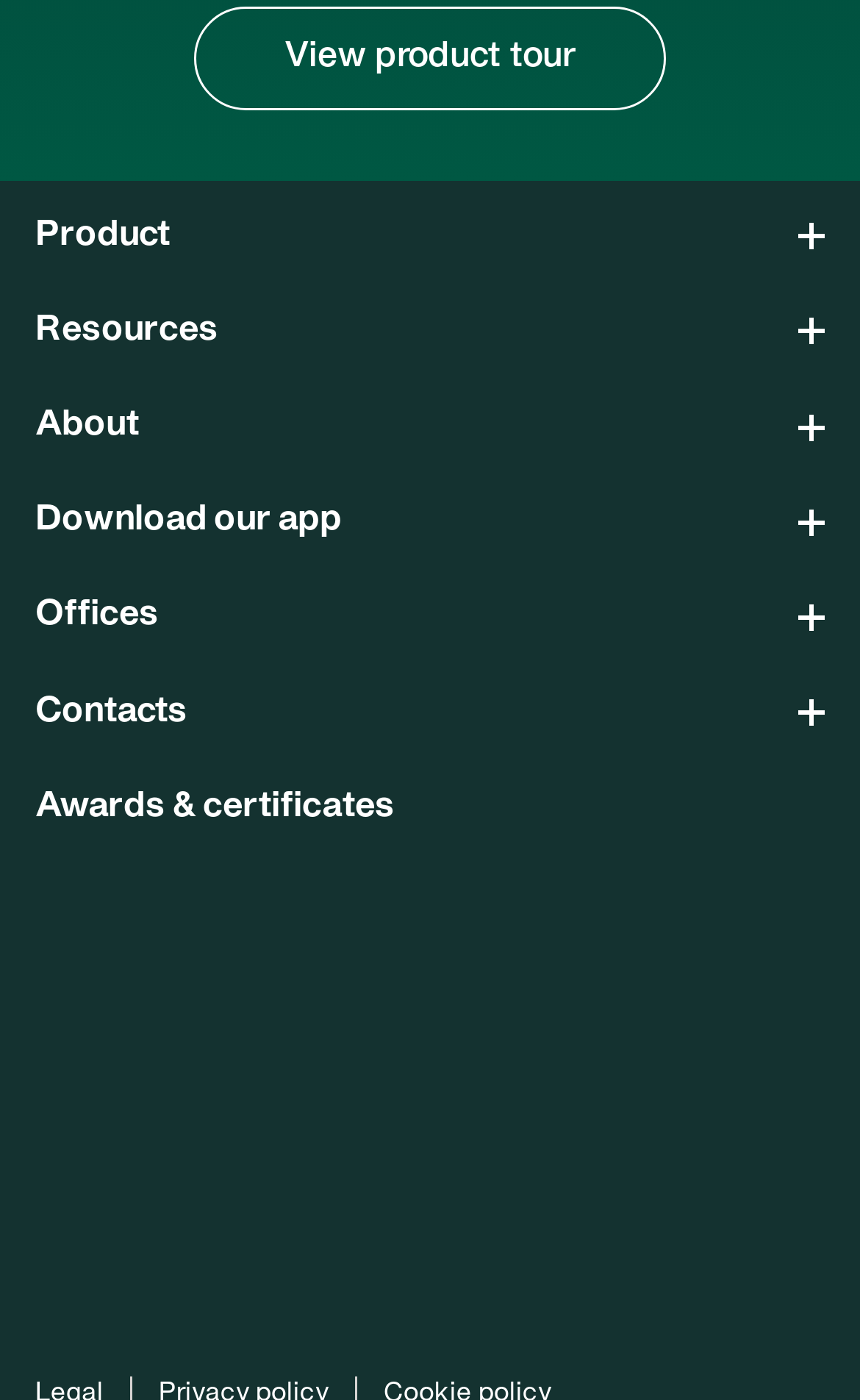Please locate the bounding box coordinates of the element that should be clicked to complete the given instruction: "Visit our Linkedin page".

[0.041, 0.907, 0.108, 0.95]